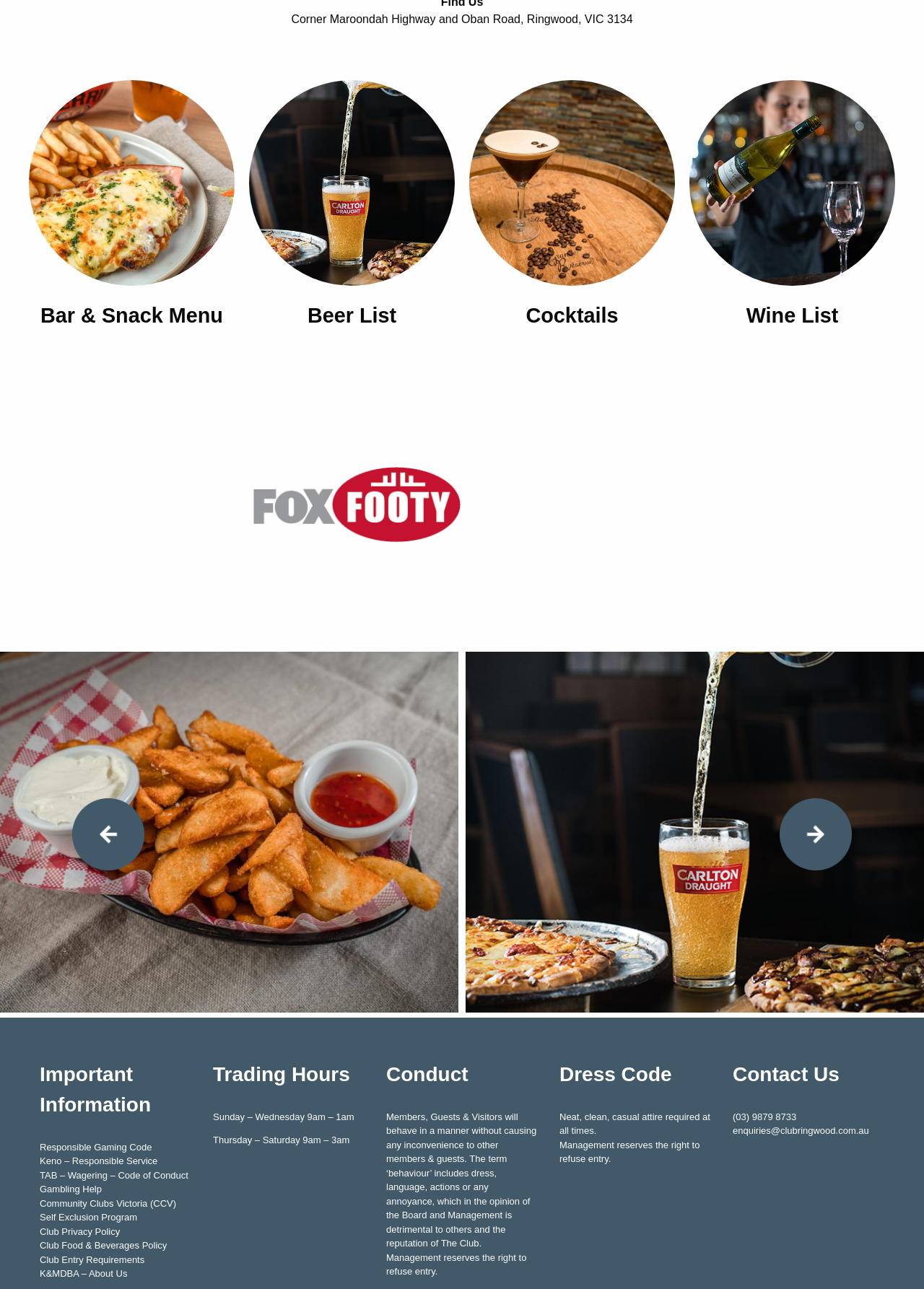Provide the bounding box coordinates of the HTML element described by the text: "Keno – Responsible Service". The coordinates should be in the format [left, top, right, bottom] with values between 0 and 1.

[0.043, 0.896, 0.171, 0.905]